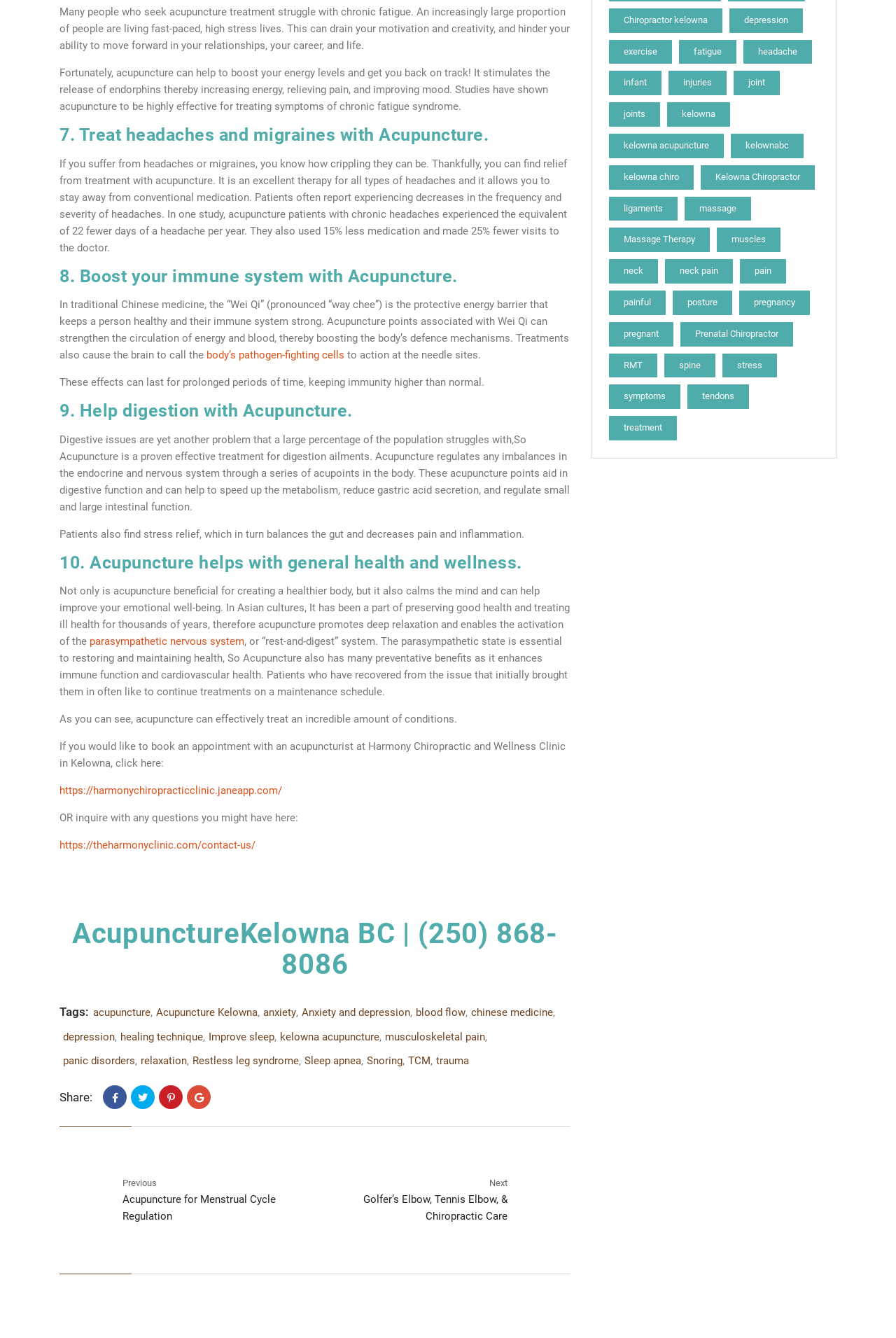Provide the bounding box coordinates of the UI element that matches the description: "Anxiety and depression".

[0.337, 0.751, 0.458, 0.763]